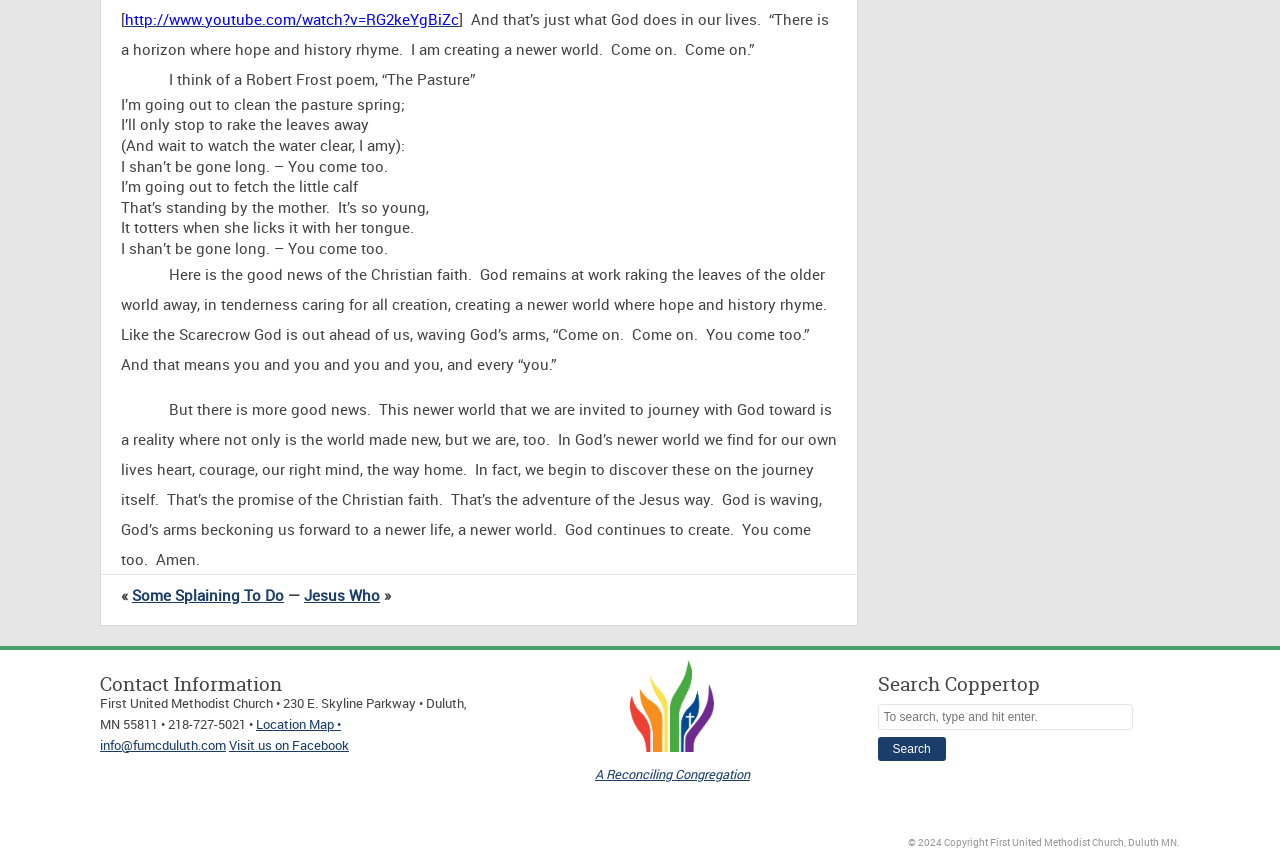Determine the bounding box coordinates of the section I need to click to execute the following instruction: "Read more about Some Splaining To Do". Provide the coordinates as four float numbers between 0 and 1, i.e., [left, top, right, bottom].

[0.103, 0.678, 0.222, 0.702]